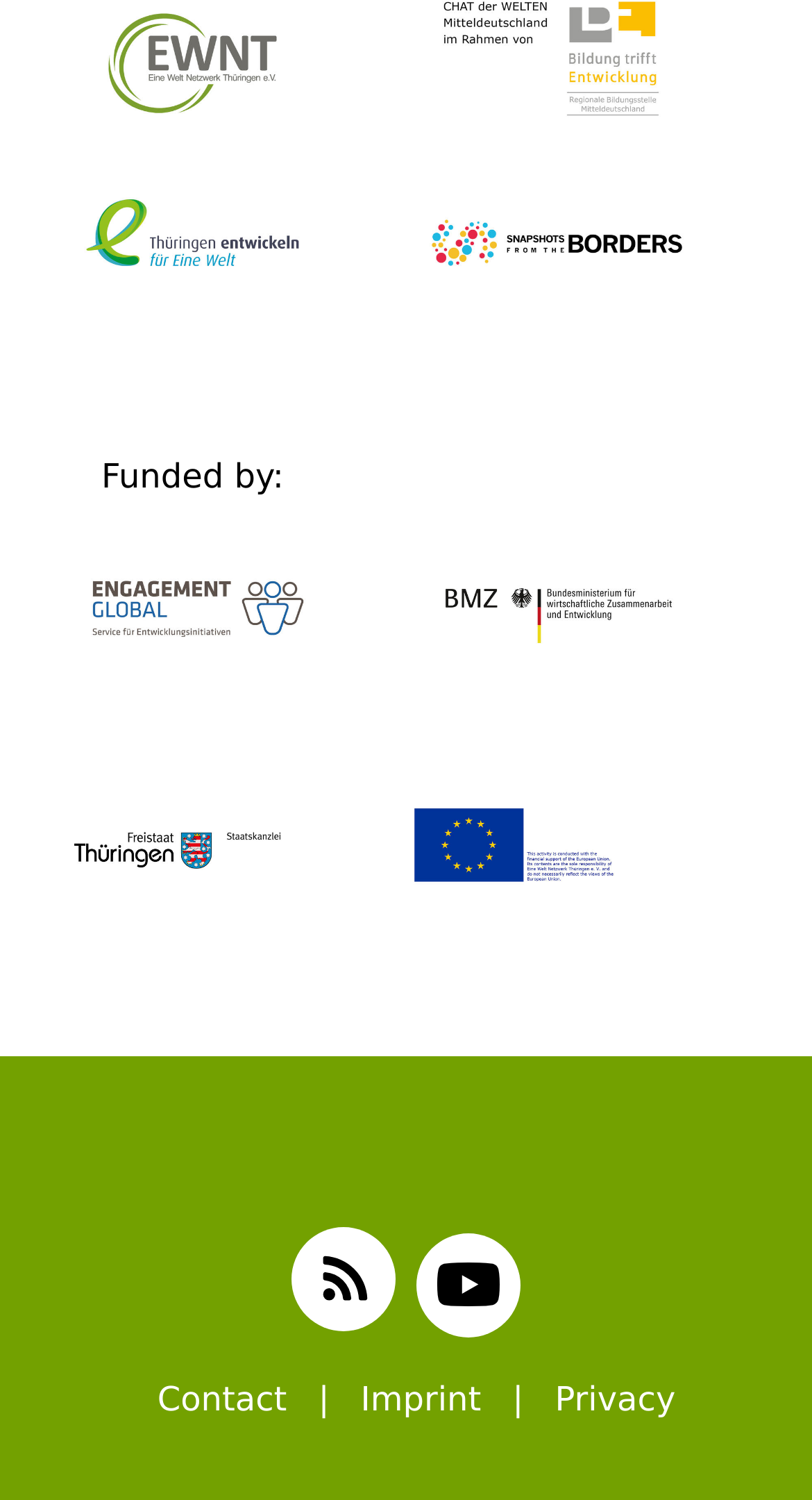How many links are at the bottom of the webpage?
Give a single word or phrase as your answer by examining the image.

3